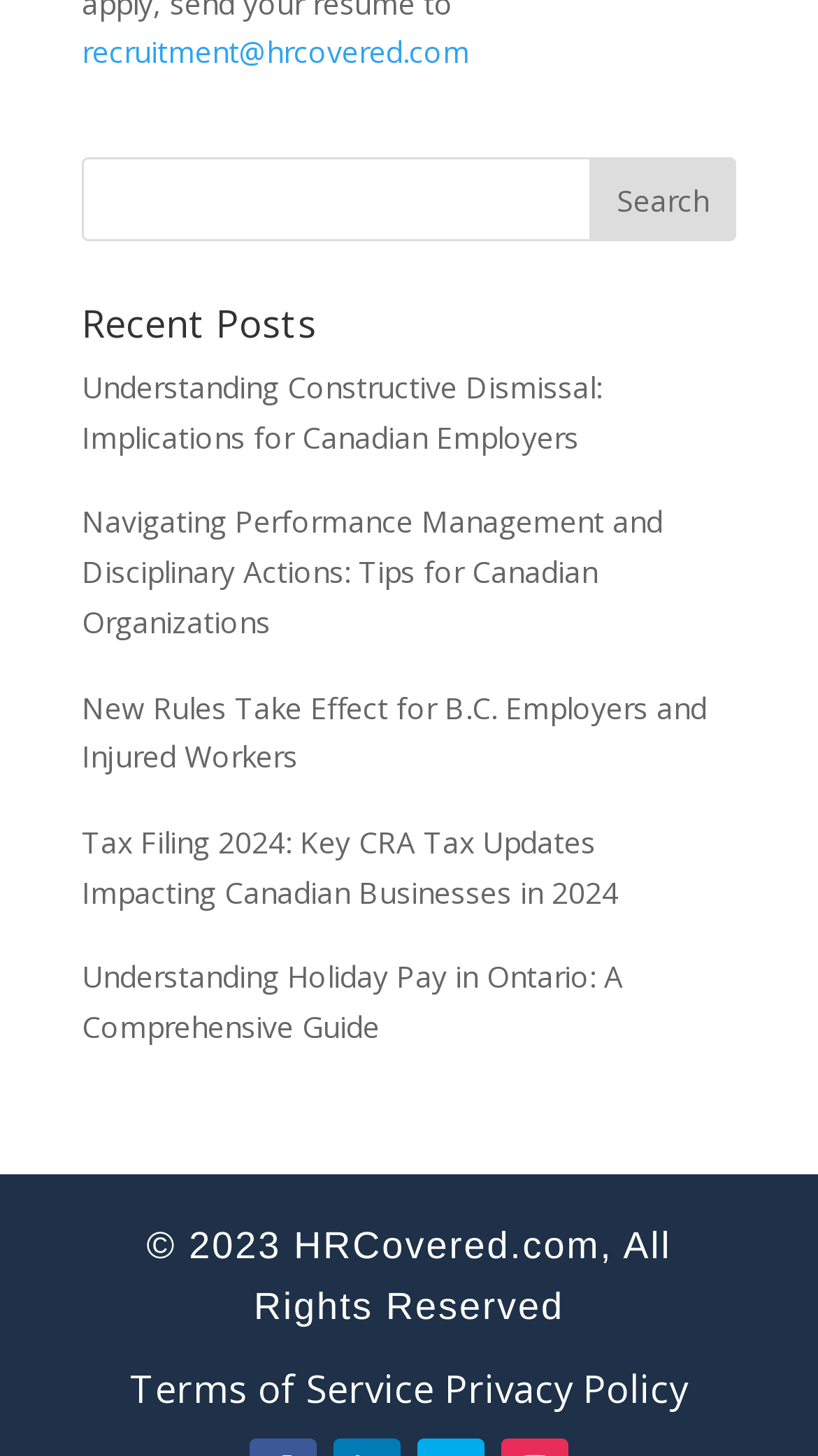Locate the coordinates of the bounding box for the clickable region that fulfills this instruction: "check terms of service".

[0.159, 0.936, 0.531, 0.97]